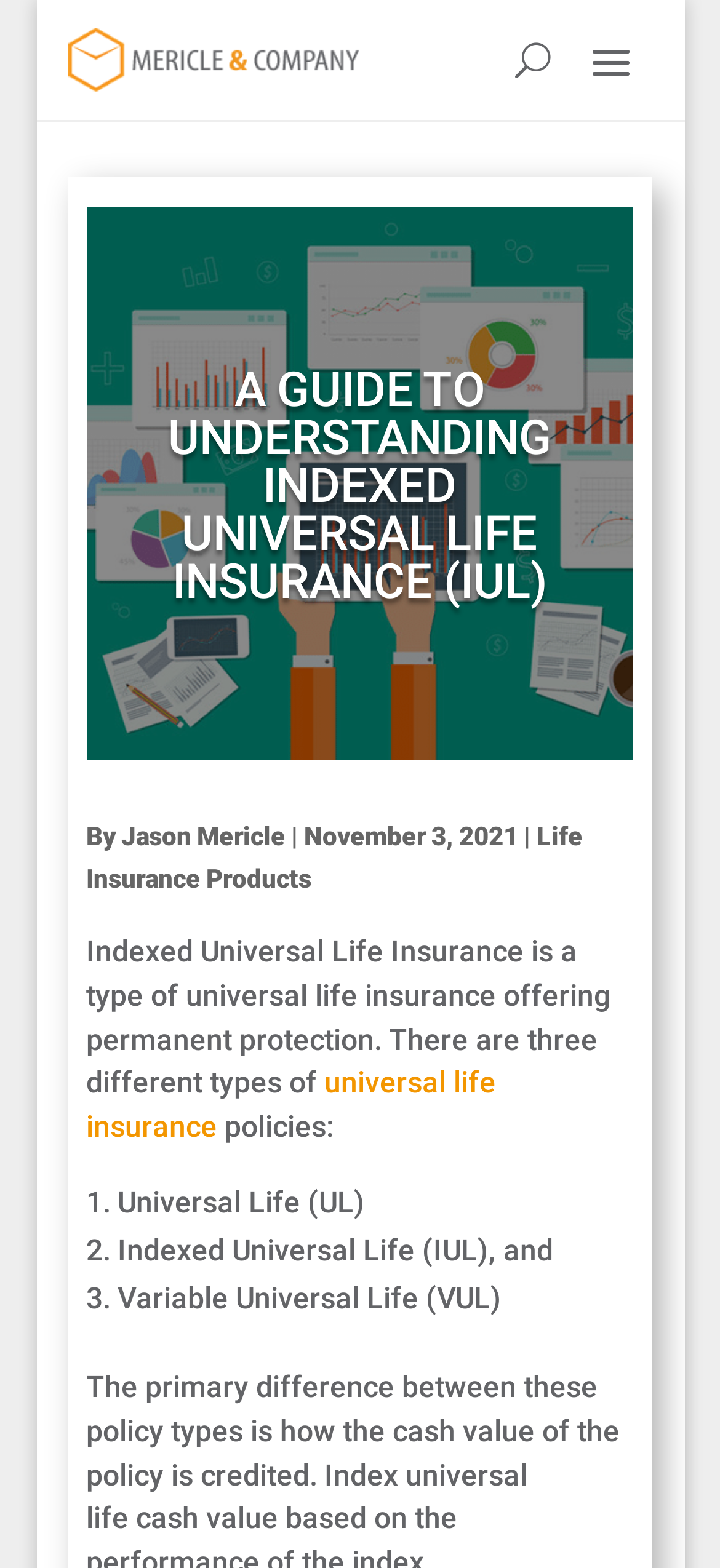Please provide a detailed answer to the question below based on the screenshot: 
How many types of universal life insurance policies are mentioned?

The article mentions three types of universal life insurance policies: Universal Life (UL), Indexed Universal Life (IUL), and Variable Universal Life (VUL) as listed in the article.